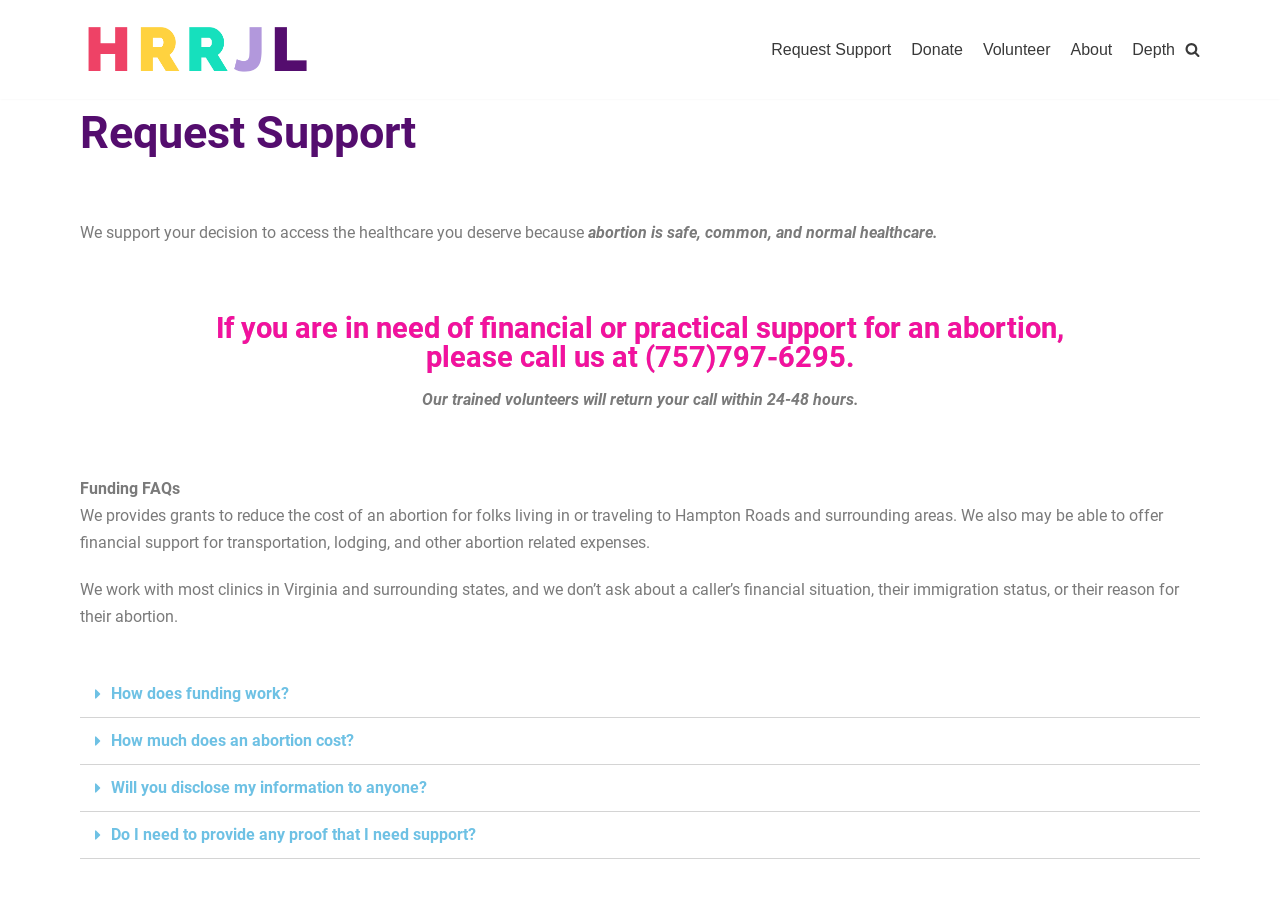Please specify the bounding box coordinates in the format (top-left x, top-left y, bottom-right x, bottom-right y), with values ranging from 0 to 1. Identify the bounding box for the UI component described as follows: Volunteer

[0.768, 0.041, 0.821, 0.069]